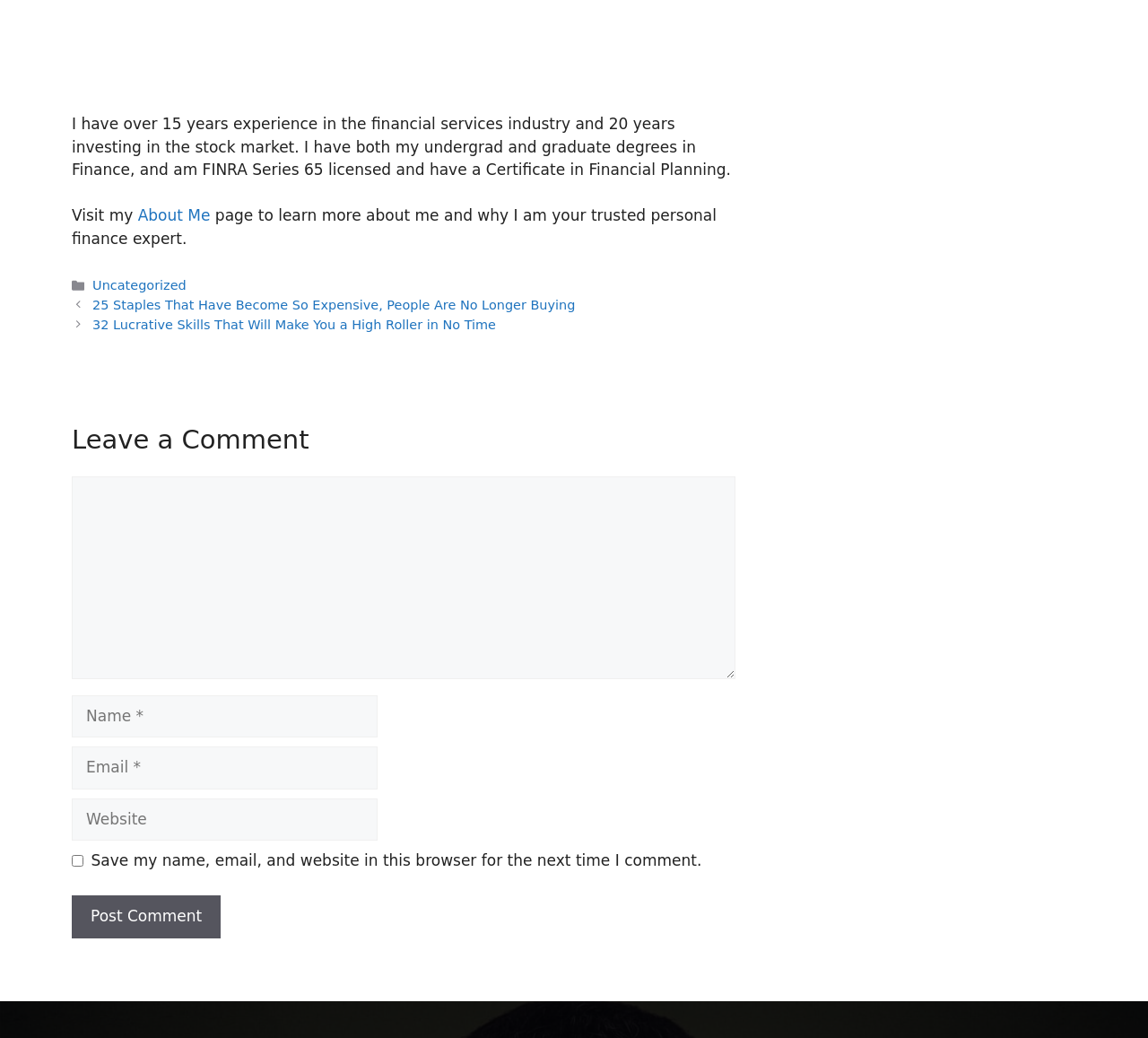Please identify the bounding box coordinates of the area that needs to be clicked to fulfill the following instruction: "Post a comment."

[0.062, 0.863, 0.192, 0.904]